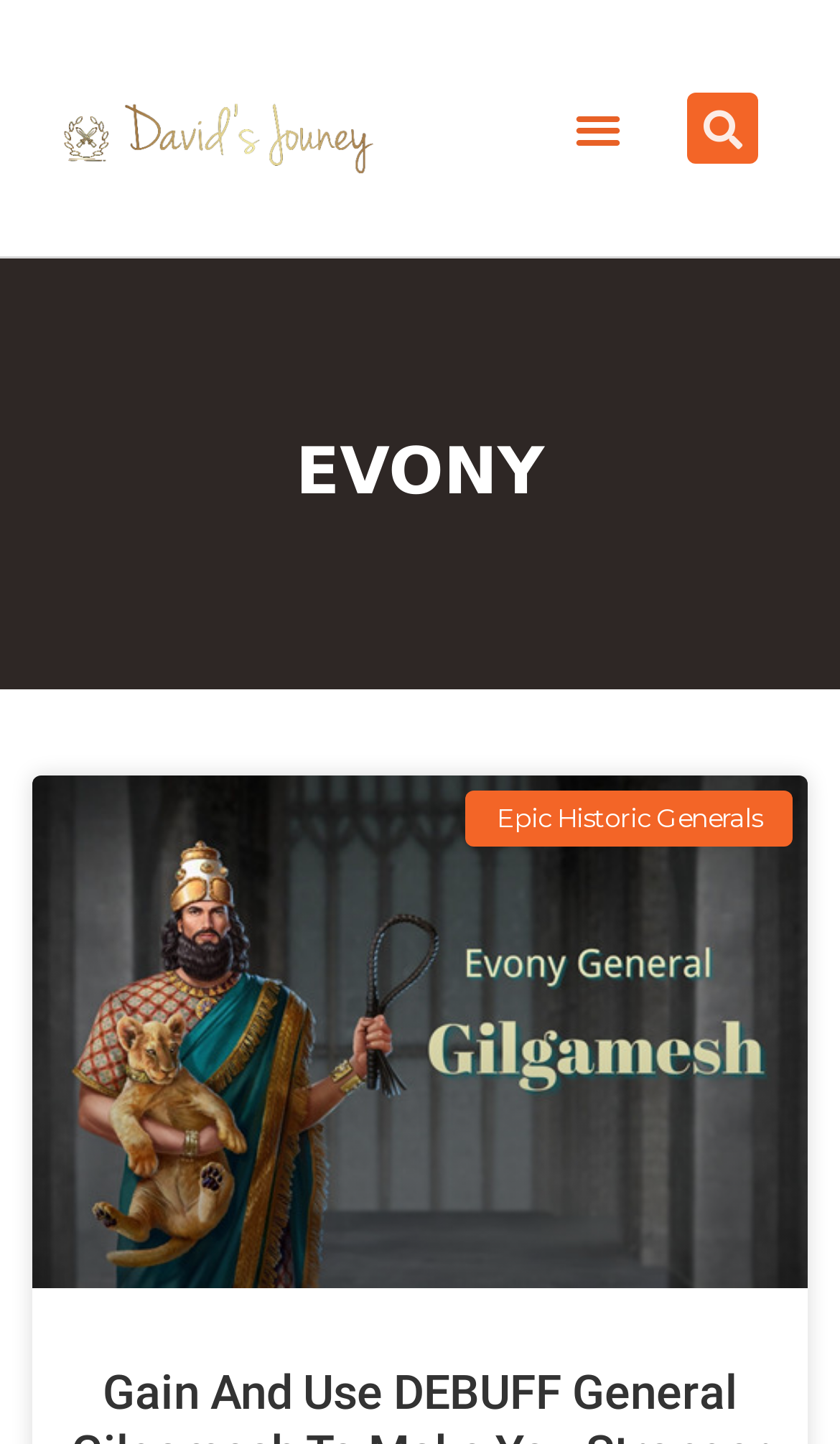Identify the bounding box coordinates for the UI element described as: "alt="david-journey-logo"".

[0.038, 0.03, 0.474, 0.148]